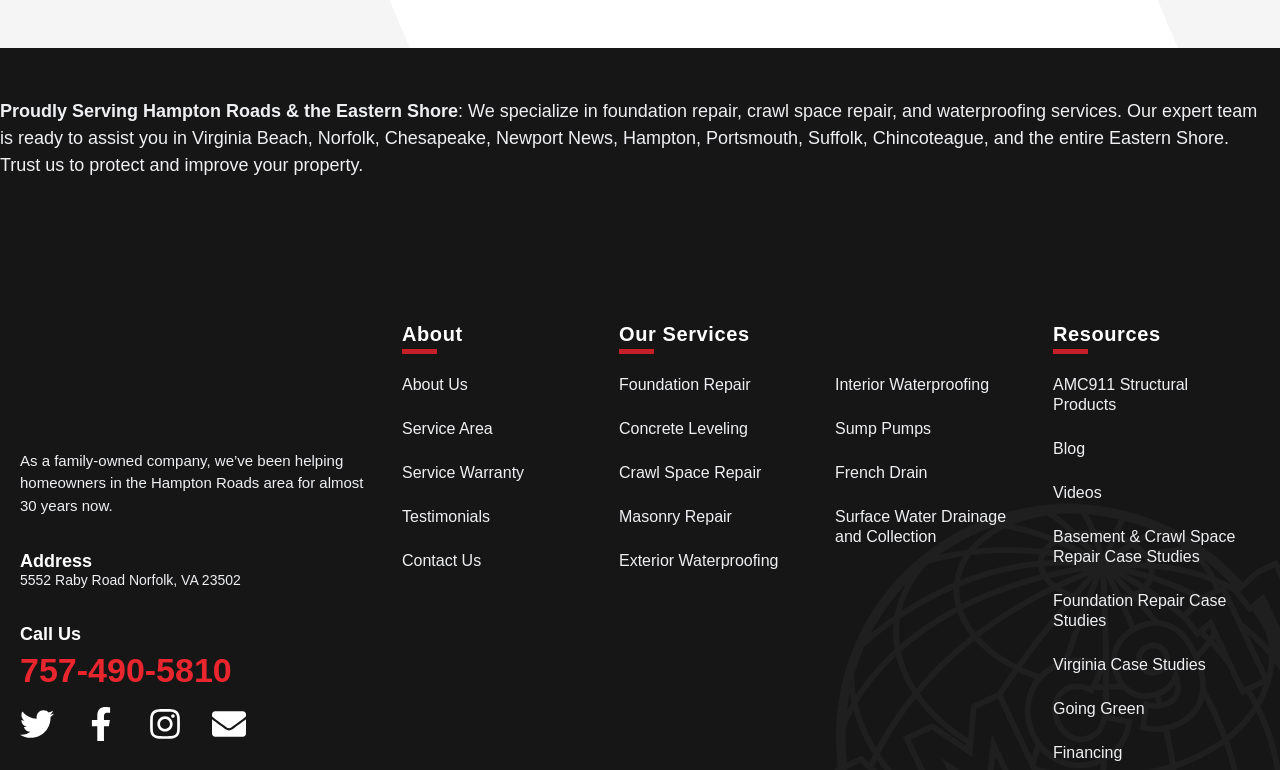Can you give a comprehensive explanation to the question given the content of the image?
How many social media links are there?

I counted the number of social media links by looking at the elements with image descriptions 'Twitter', 'Facebook-f', 'Instagram', and 'Envelope'. These elements are all links and are likely social media links, so I counted them to get a total of 4.